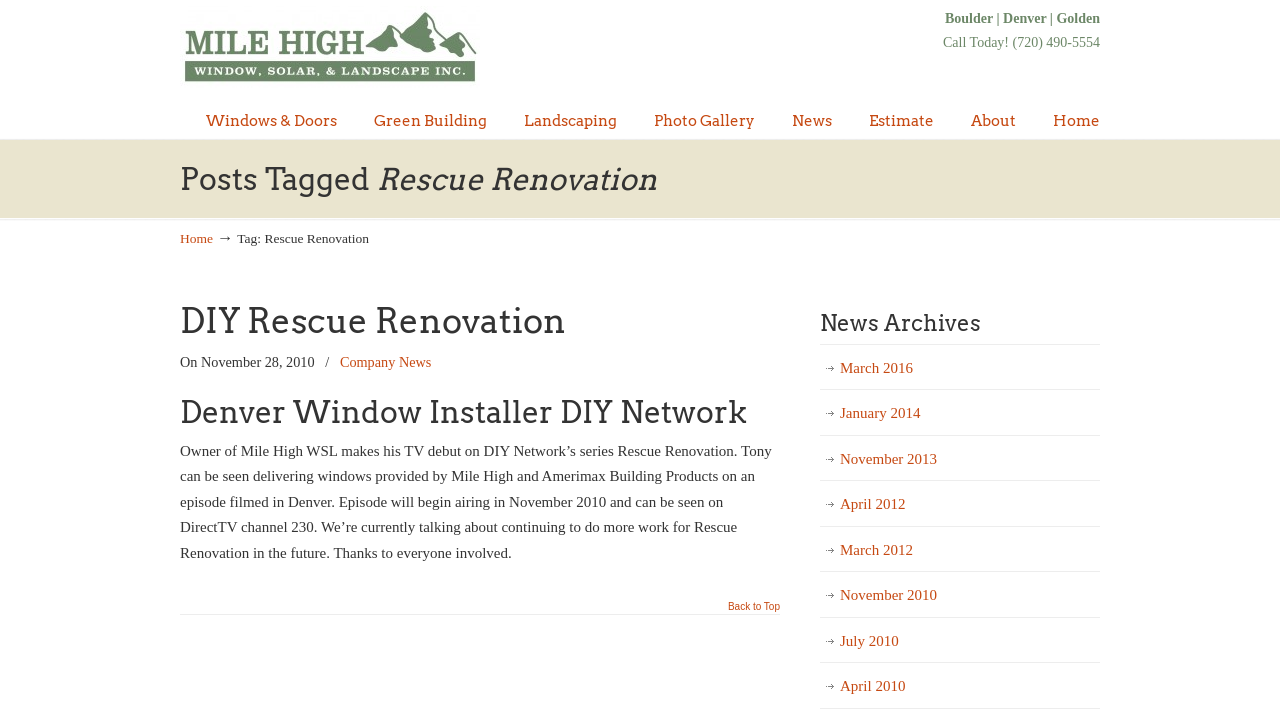Can you pinpoint the bounding box coordinates for the clickable element required for this instruction: "Get information by E-mail about Old Dominion University"? The coordinates should be four float numbers between 0 and 1, i.e., [left, top, right, bottom].

None